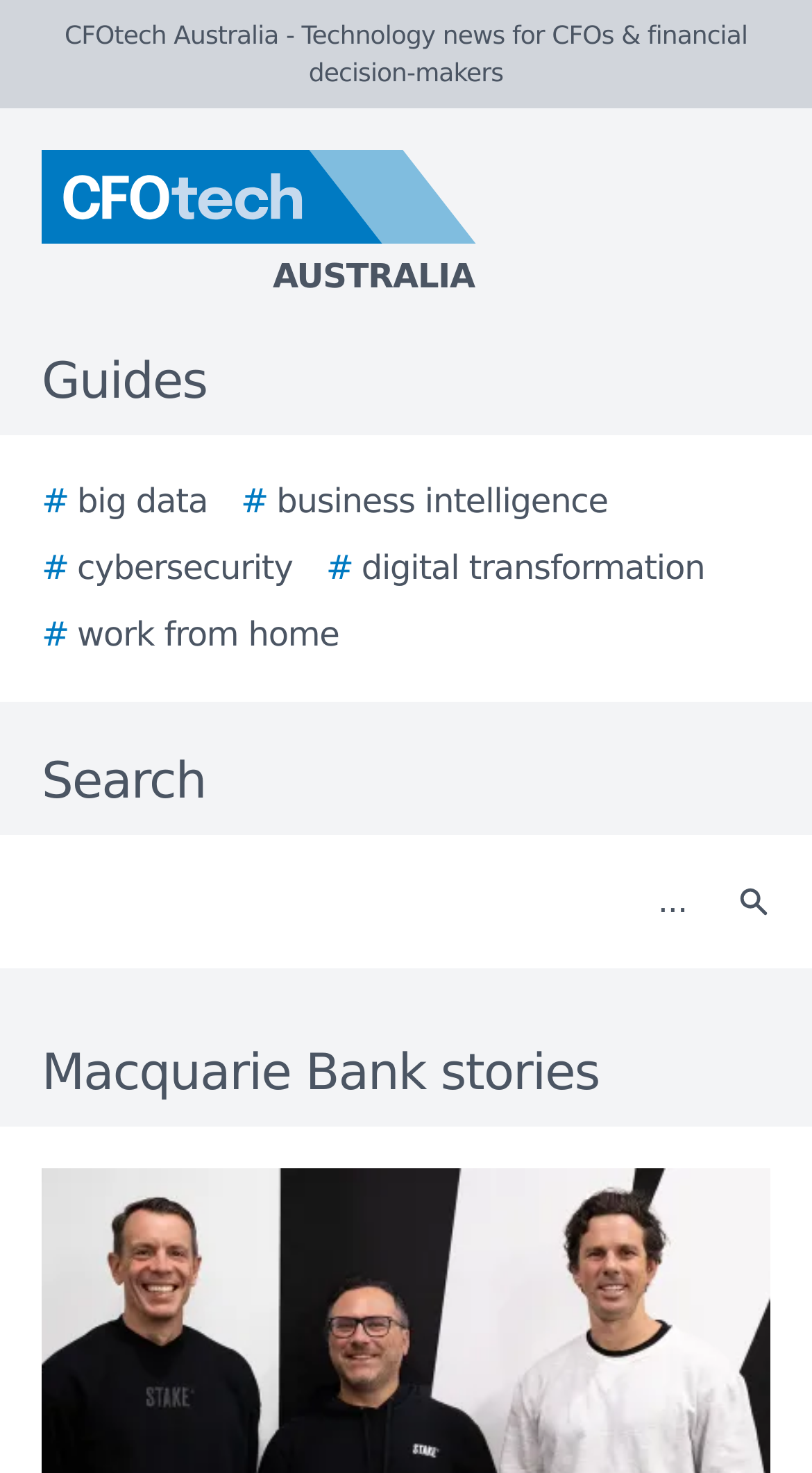Extract the bounding box coordinates for the described element: "# cybersecurity". The coordinates should be represented as four float numbers between 0 and 1: [left, top, right, bottom].

[0.051, 0.369, 0.36, 0.403]